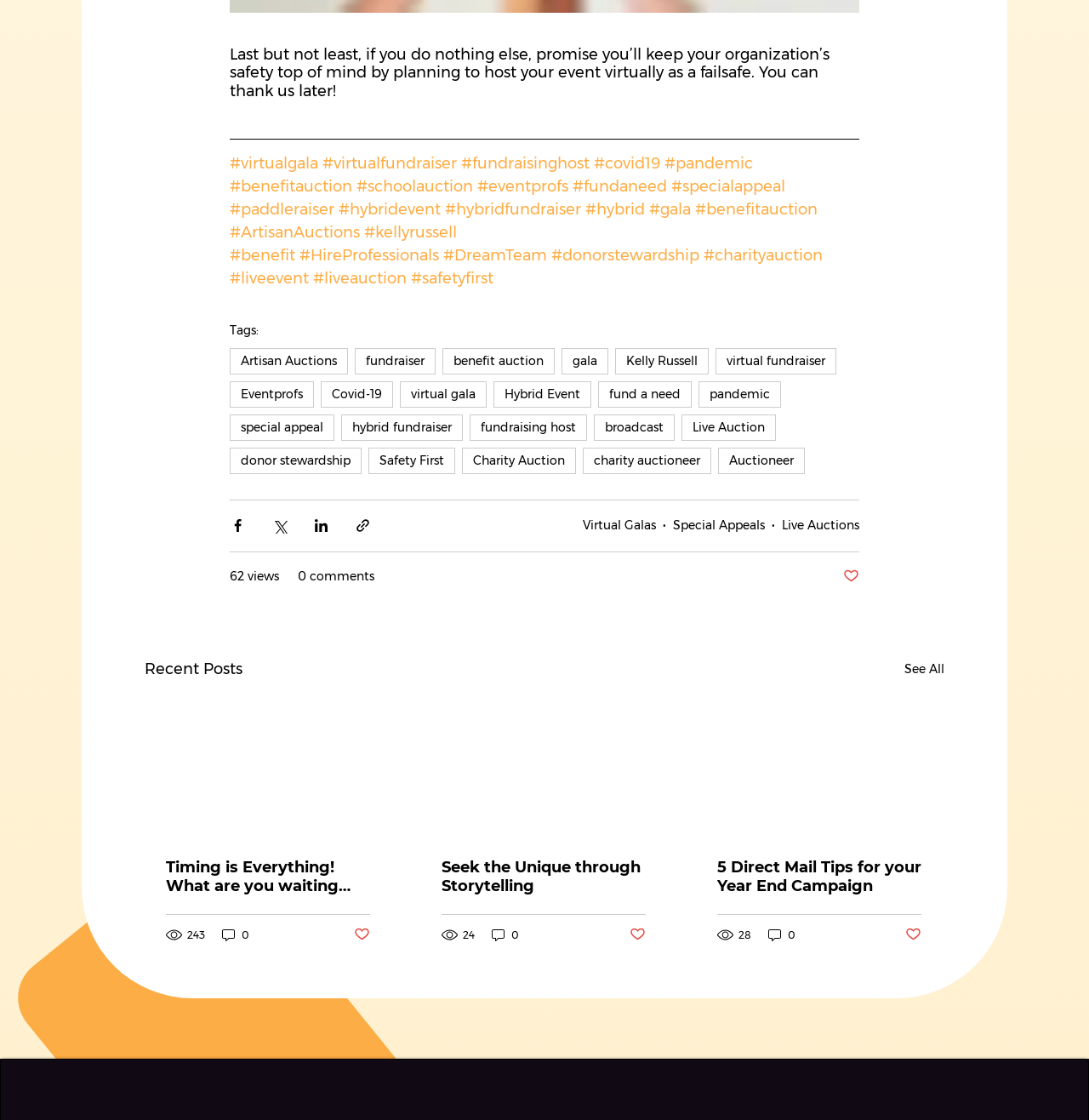Identify the bounding box of the UI element described as follows: "#virtualgala". Provide the coordinates as four float numbers in the range of 0 to 1 [left, top, right, bottom].

[0.211, 0.137, 0.292, 0.154]